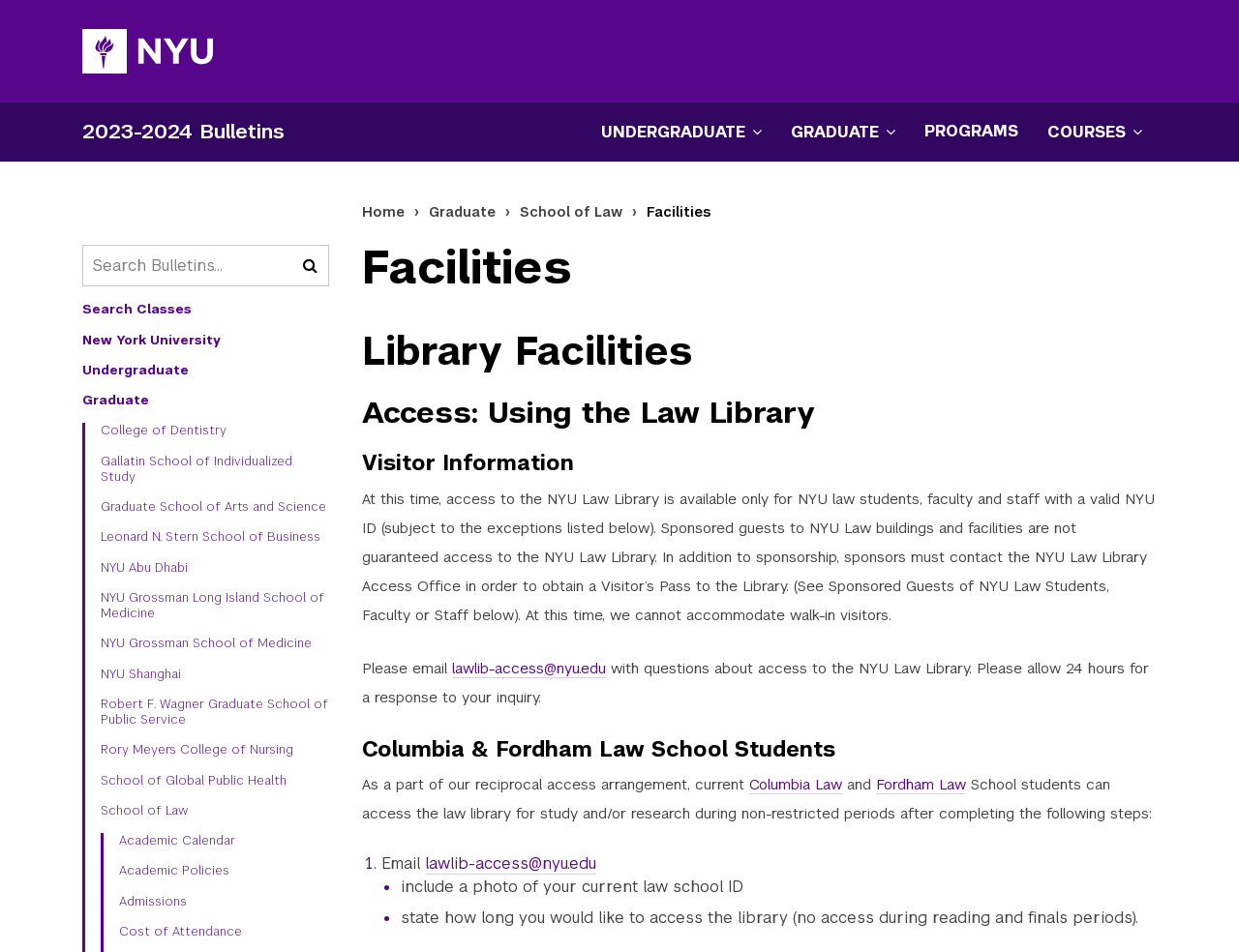Locate the bounding box coordinates of the UI element described by: "Academic Calendar". Provide the coordinates as four float numbers between 0 and 1, formatted as [left, top, right, bottom].

[0.096, 0.875, 0.266, 0.892]